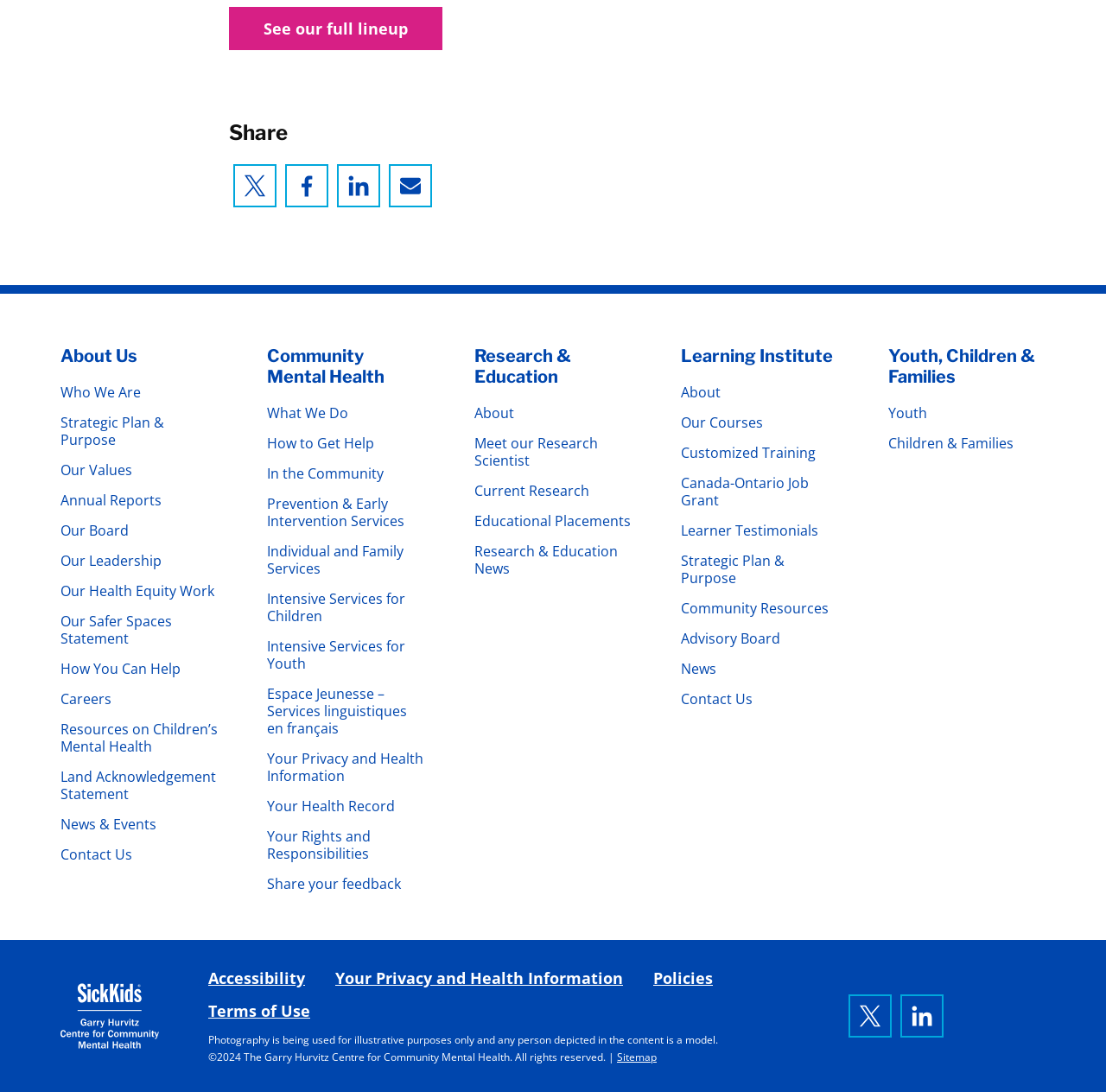Given the content of the image, can you provide a detailed answer to the question?
How many main categories are there in the webpage?

I observed the webpage and found four main categories: 'About Us', 'Community Mental Health', 'Research & Education', and 'Learning Institute'.